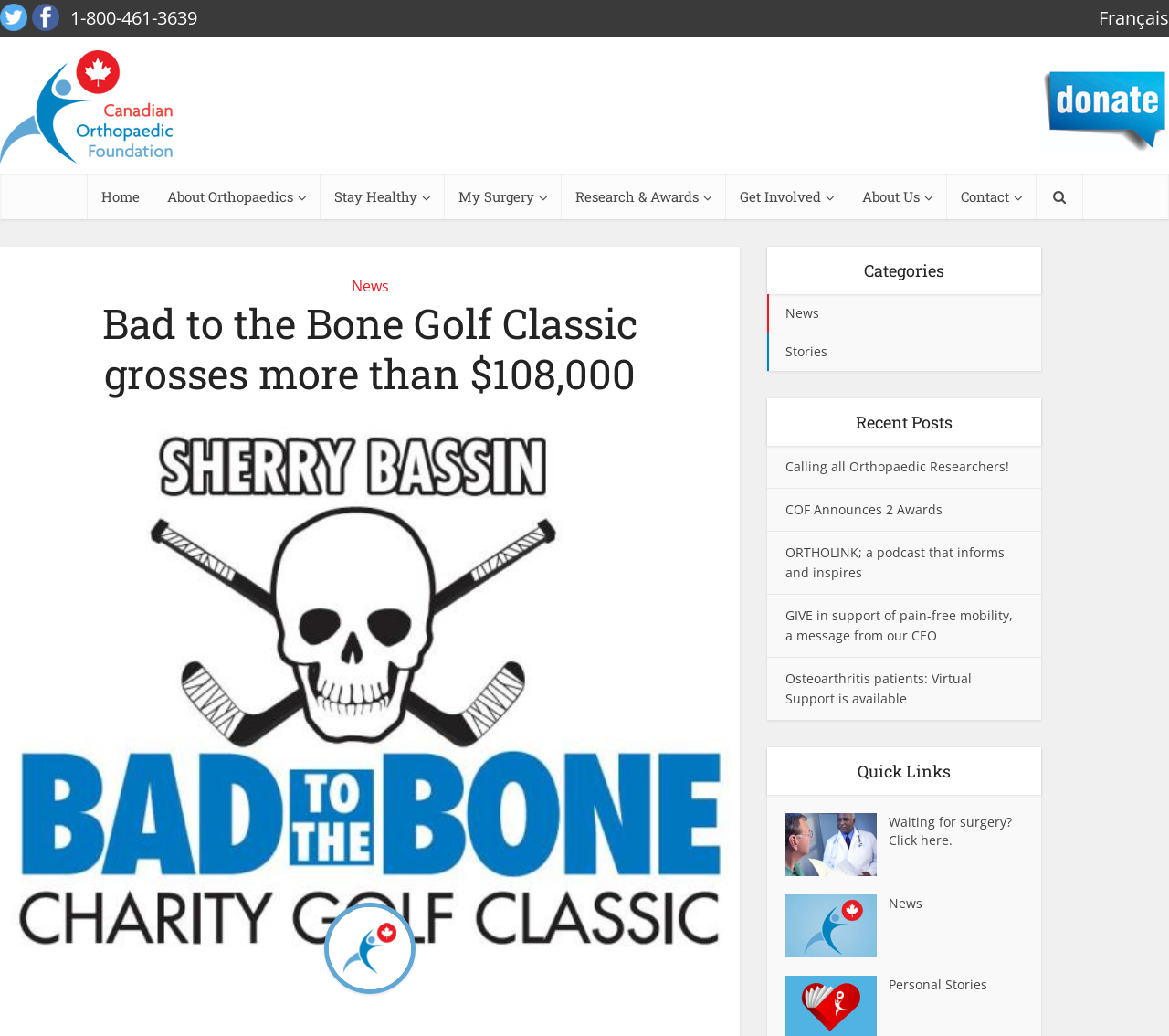How many social media links are on the top right?
From the screenshot, supply a one-word or short-phrase answer.

2